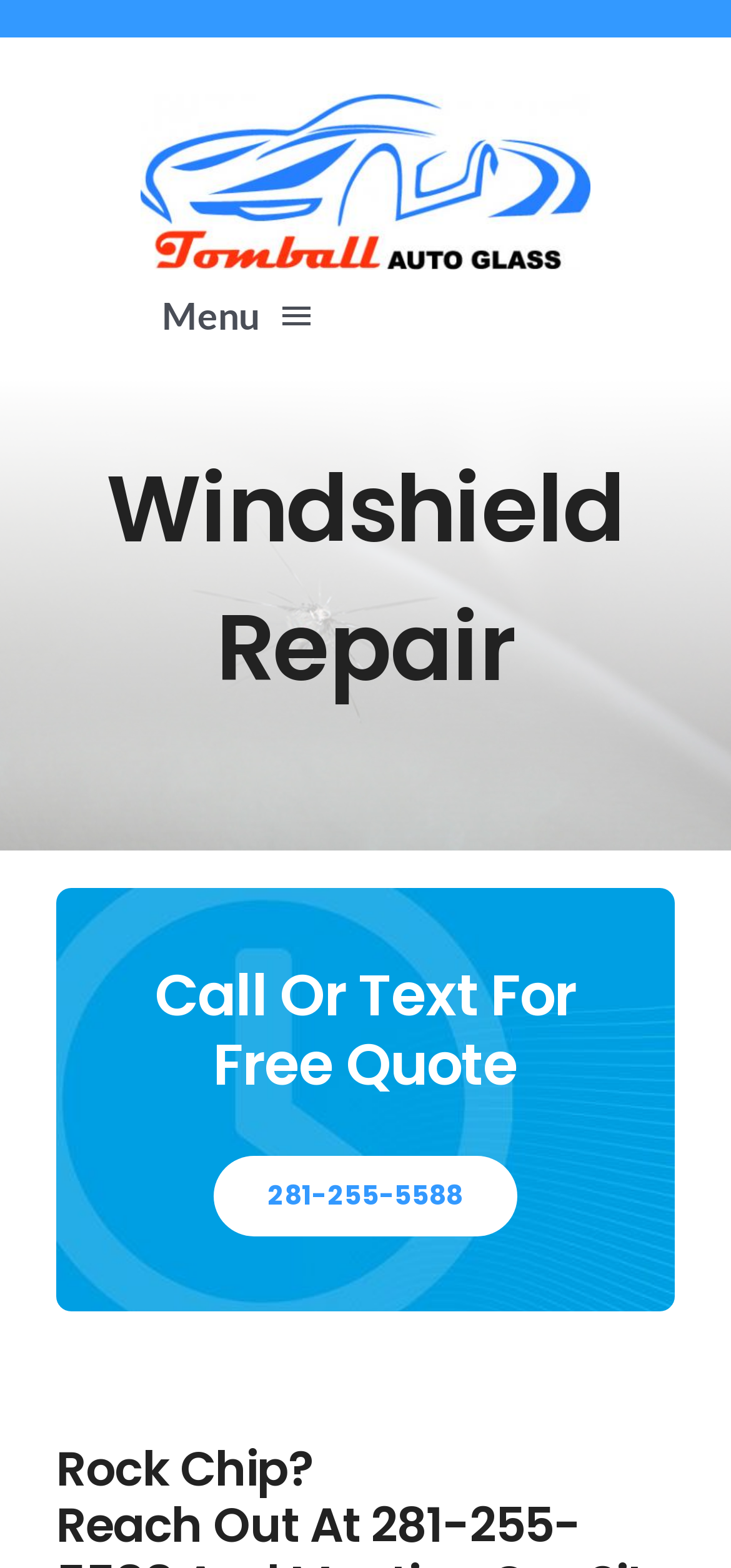Identify the bounding box coordinates of the element that should be clicked to fulfill this task: "Click the Windshield Replacement link". The coordinates should be provided as four float numbers between 0 and 1, i.e., [left, top, right, bottom].

[0.0, 0.259, 1.0, 0.336]